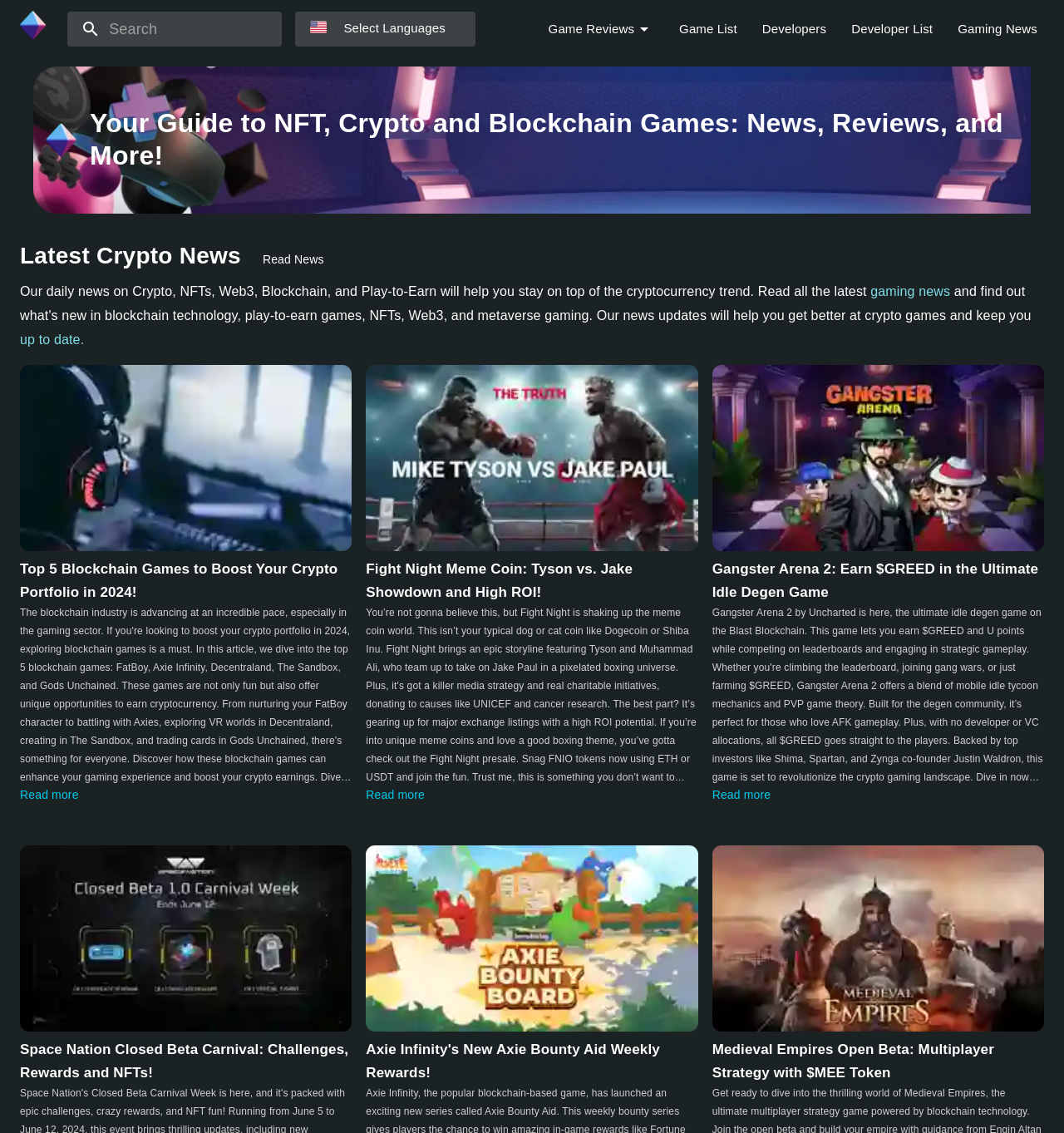Please identify the bounding box coordinates of the area that needs to be clicked to fulfill the following instruction: "Select a language."

[0.292, 0.017, 0.307, 0.032]